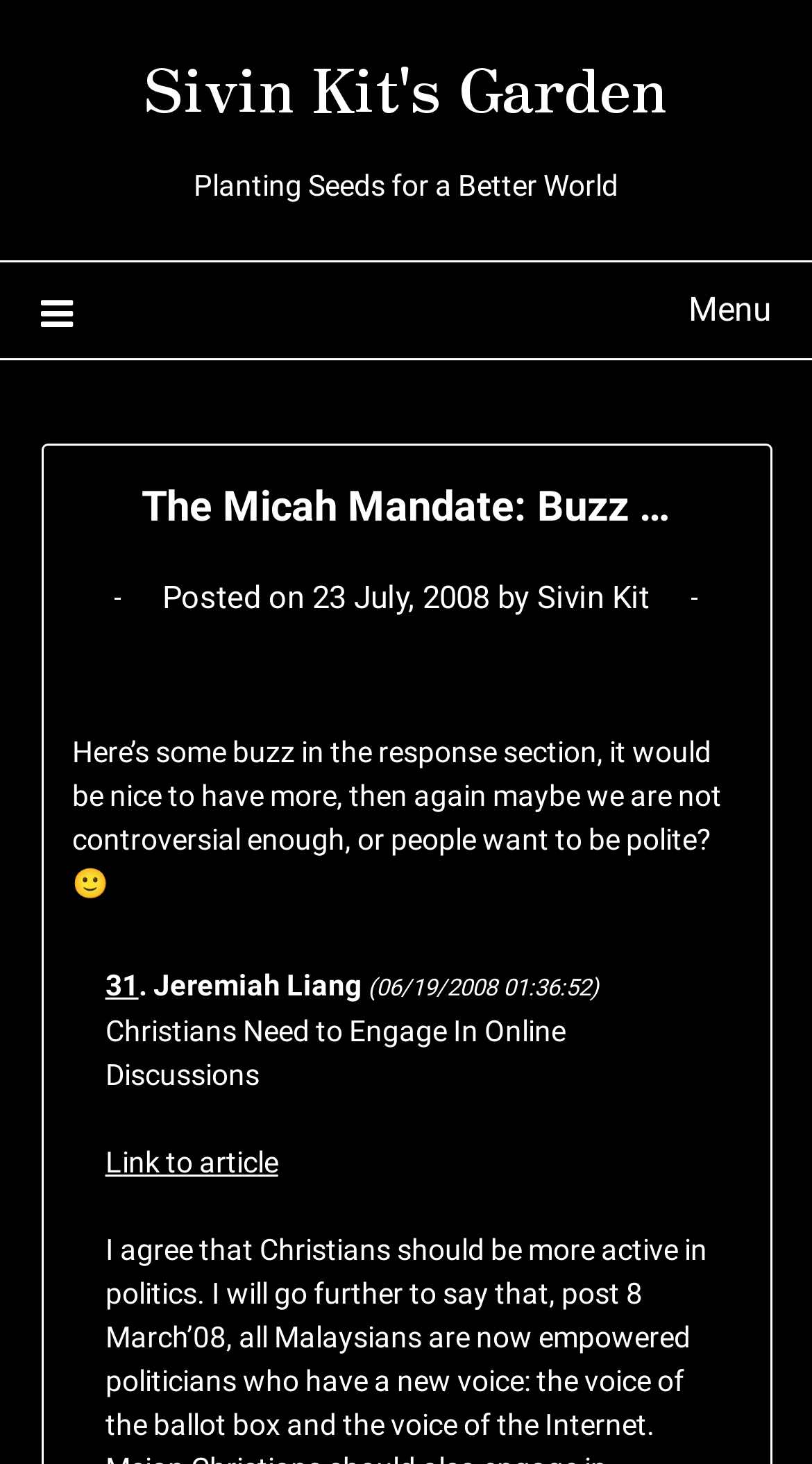Answer the question with a brief word or phrase:
How many comments are there on this post?

31